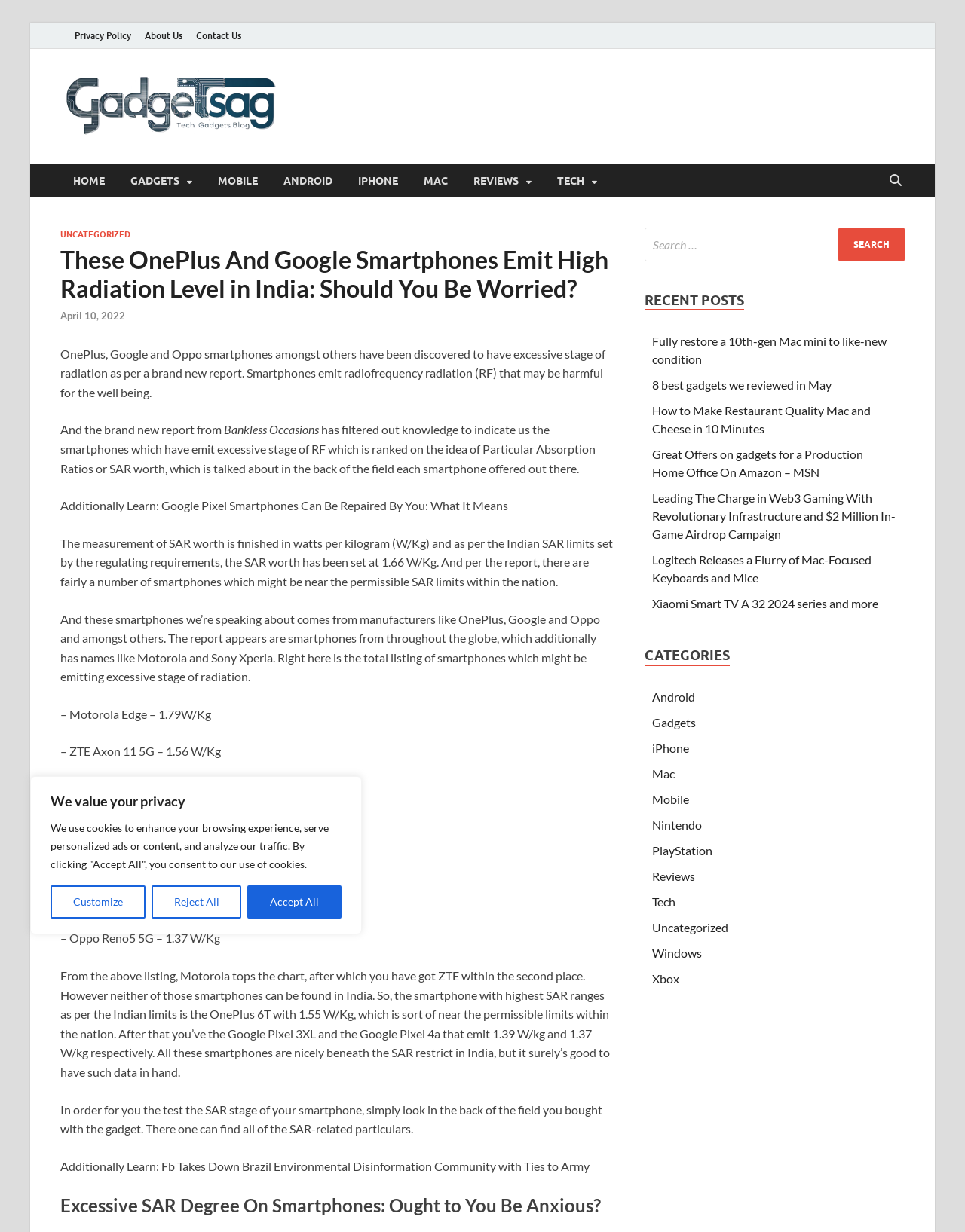Determine the bounding box of the UI component based on this description: "parent_node: Search for: value="Search"". The bounding box coordinates should be four float values between 0 and 1, i.e., [left, top, right, bottom].

[0.869, 0.185, 0.938, 0.212]